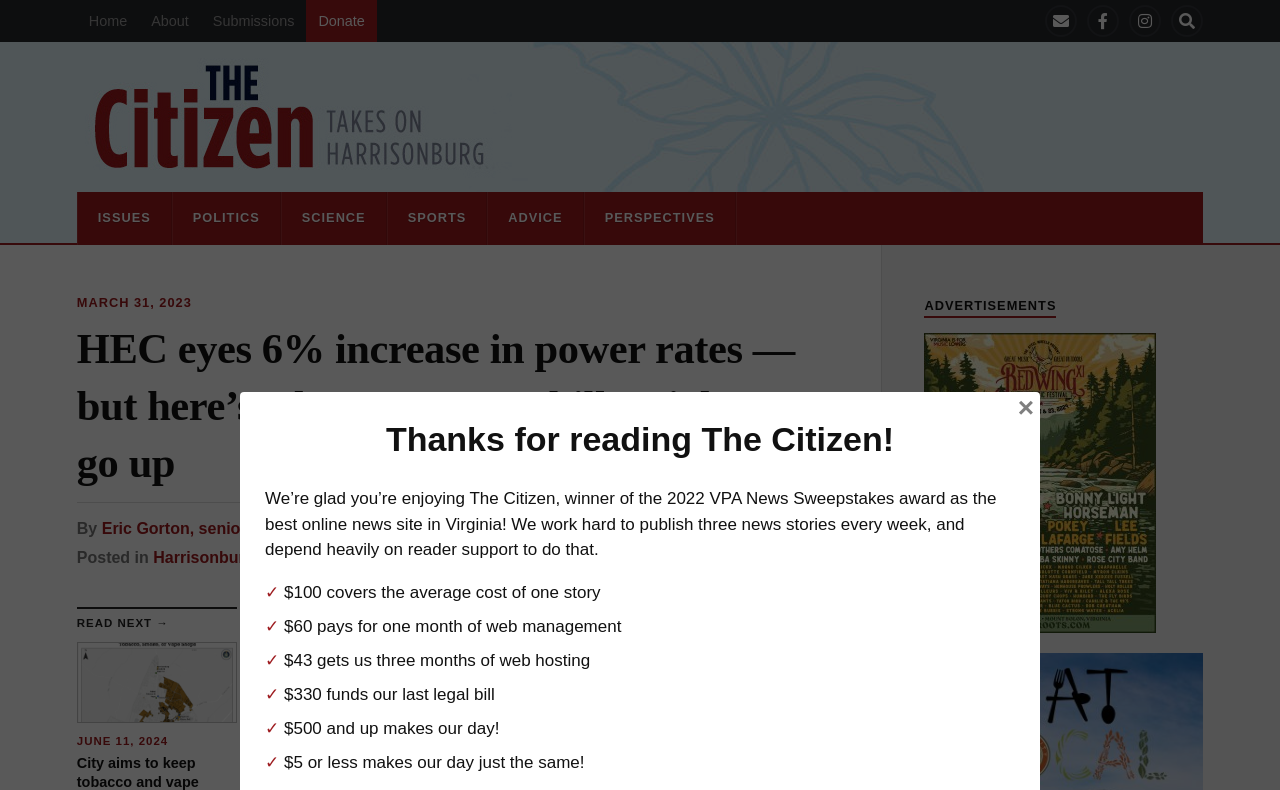Determine the bounding box coordinates of the region that needs to be clicked to achieve the task: "visit the Harrisonburg Citizen Facebook page".

[0.849, 0.006, 0.874, 0.047]